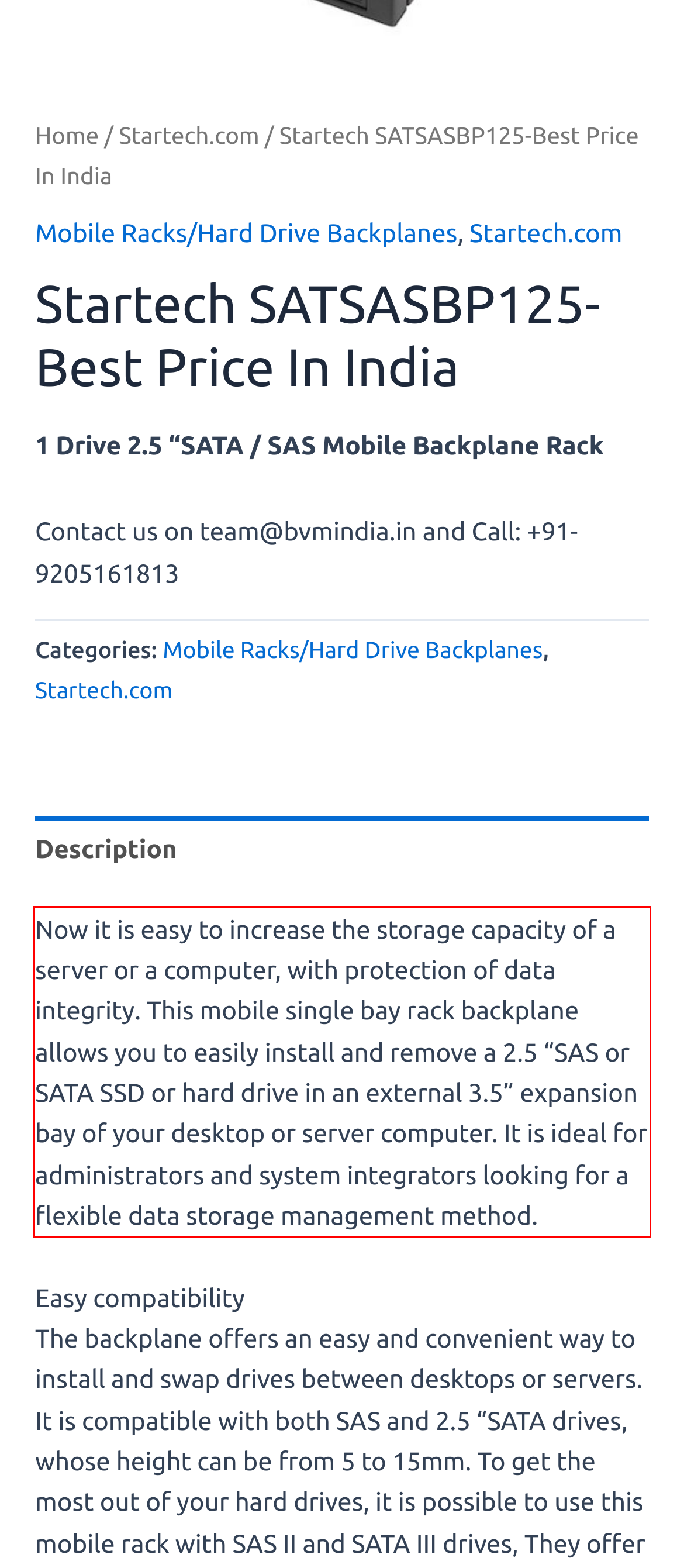Observe the screenshot of the webpage that includes a red rectangle bounding box. Conduct OCR on the content inside this red bounding box and generate the text.

Now it is easy to increase the storage capacity of a server or a computer, with protection of data integrity. This mobile single bay rack backplane allows you to easily install and remove a 2.5 “SAS or SATA SSD or hard drive in an external 3.5” expansion bay of your desktop or server computer. It is ideal for administrators and system integrators looking for a flexible data storage management method.